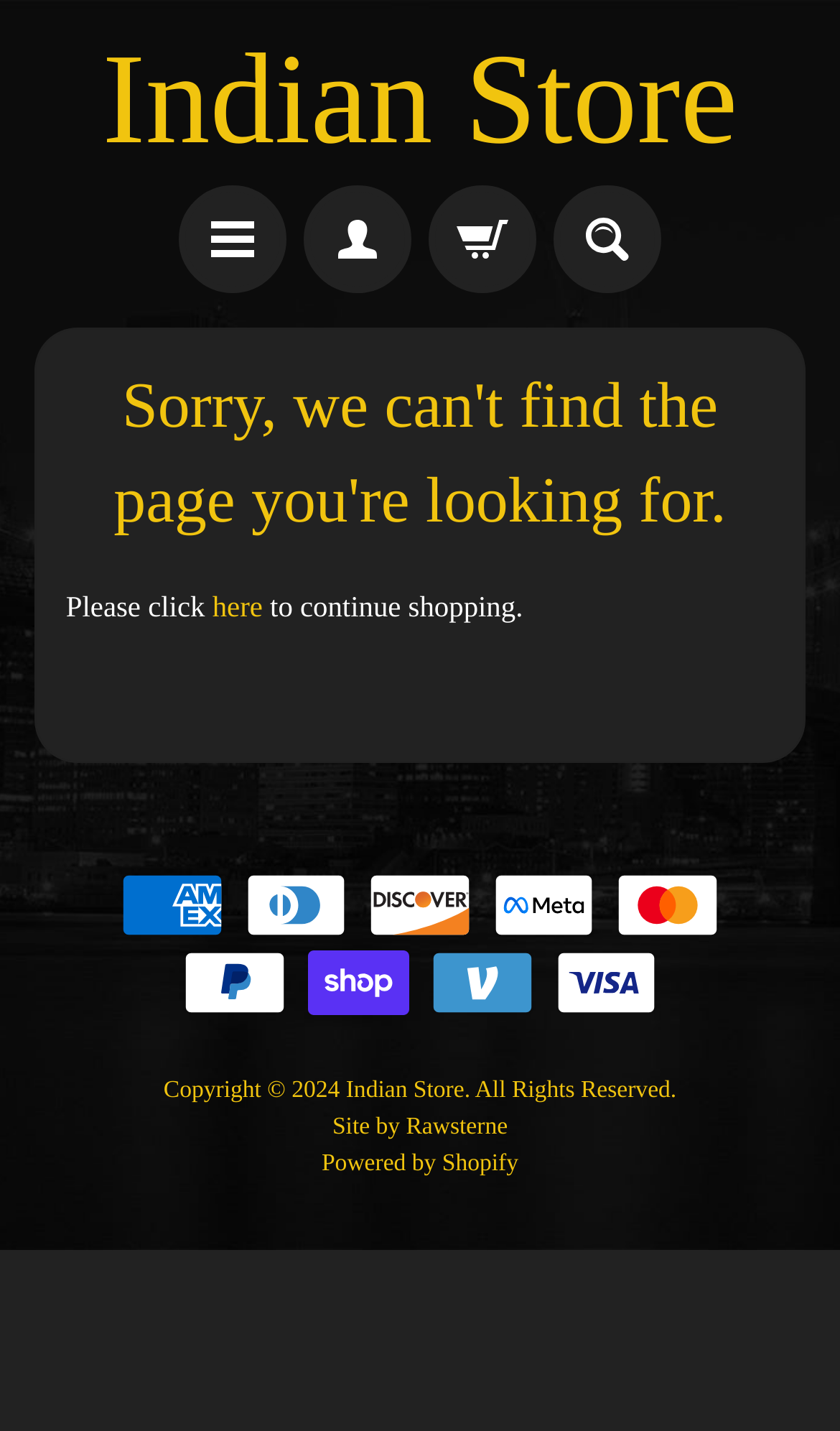Find the bounding box coordinates of the area that needs to be clicked in order to achieve the following instruction: "click Indian Store". The coordinates should be specified as four float numbers between 0 and 1, i.e., [left, top, right, bottom].

[0.122, 0.02, 0.878, 0.119]